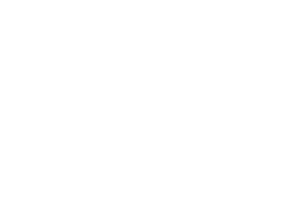What is the purpose of the article?
With the help of the image, please provide a detailed response to the question.

The article aims to guide readers in making informed decisions about managing their tax filing processes efficiently by discussing the advantages and considerations of various tax software solutions.